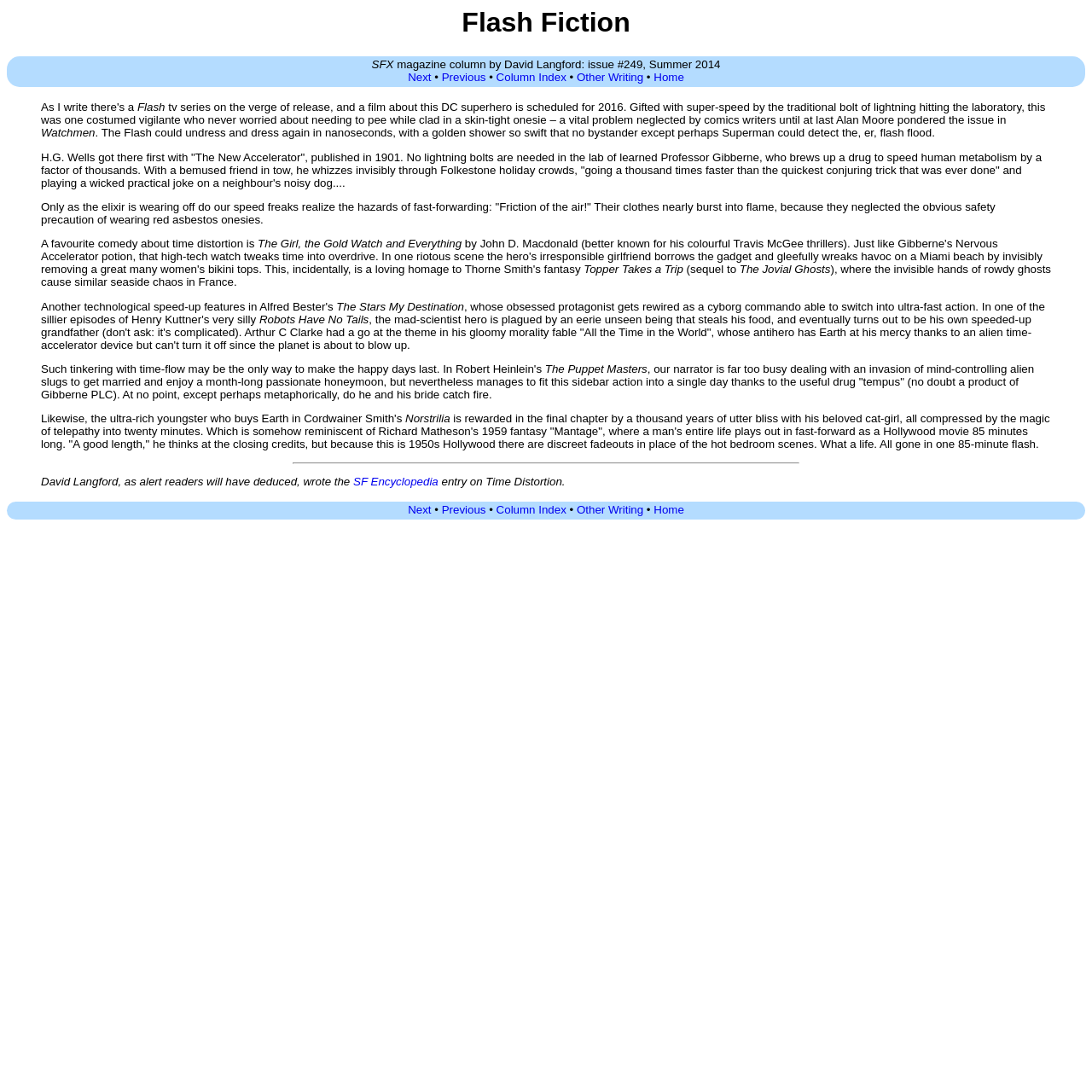Please determine the bounding box coordinates of the element's region to click in order to carry out the following instruction: "Click on the 'Next' link". The coordinates should be four float numbers between 0 and 1, i.e., [left, top, right, bottom].

[0.374, 0.065, 0.395, 0.077]